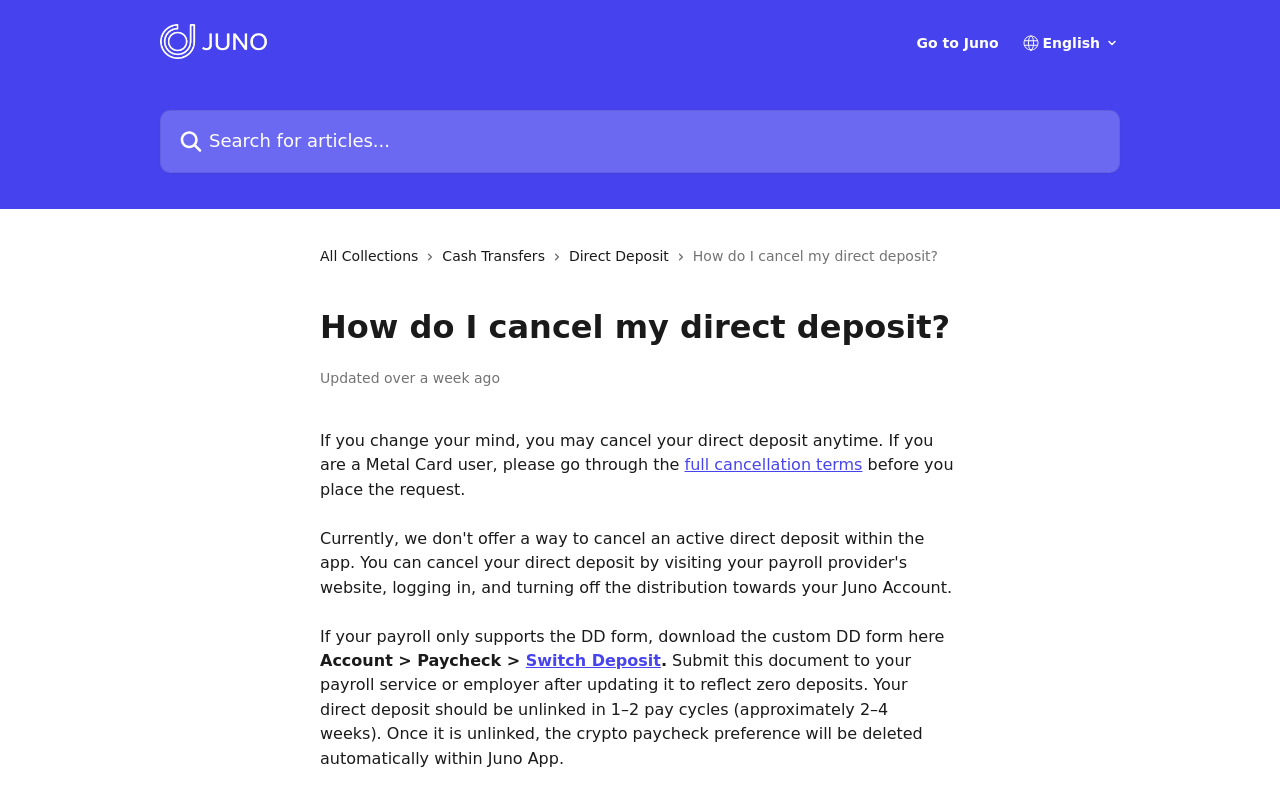Pinpoint the bounding box coordinates of the clickable element needed to complete the instruction: "Search for articles". The coordinates should be provided as four float numbers between 0 and 1: [left, top, right, bottom].

[0.125, 0.14, 0.875, 0.22]